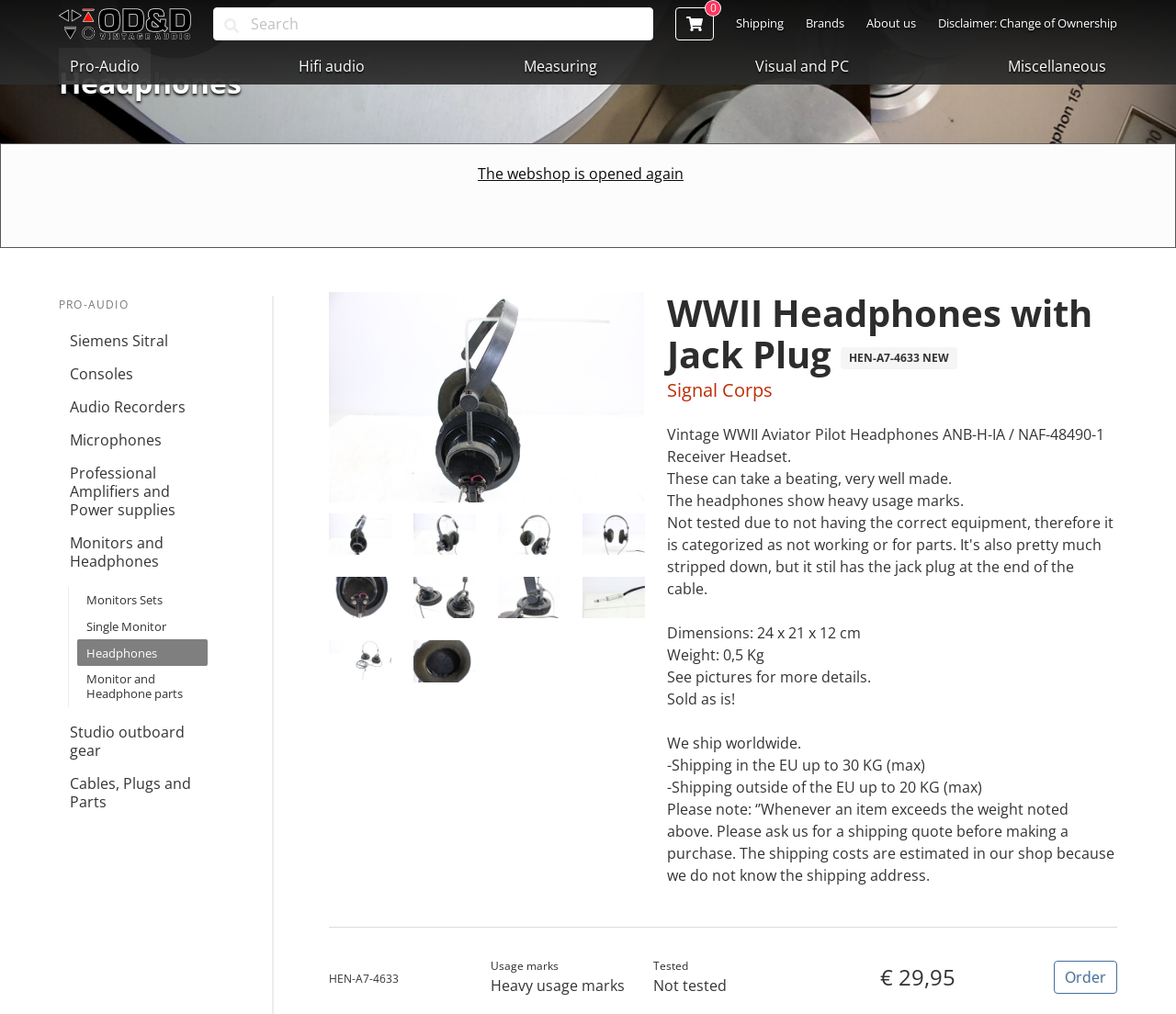Provide a thorough summary of the webpage.

This webpage is about a vintage WWII headphone for sale at OD&D vintage audio. At the top, there is a navigation menu with links to different categories such as Pro-Audio, Hifi audio, Measuring, Visual and PC, and Miscellaneous. Below the navigation menu, there is a search box and several links to other pages, including Shipping, Brands, About us, and Disclaimer: Change of Ownership.

The main content of the page is divided into two sections. On the left, there is a list of links to different subcategories of Pro-Audio, including Siemens Sitral, Consoles, Audio Recorders, Microphones, and Monitors and Headphones. Below this list, there are several images of the WWII headphone from different angles.

On the right, there is a detailed description of the WWII headphone, including its model number, features, and condition. The description is accompanied by several images of the headphone, showing its different parts and usage marks. The dimensions and weight of the headphone are also provided. At the bottom, there is a note stating that the item is sold as is.

Above the main content, there is a heading that reads "Headphones" and a link that reads "The webshop is opened again". There are also several images of the OD&D Vintage Audio logo at the top of the page.